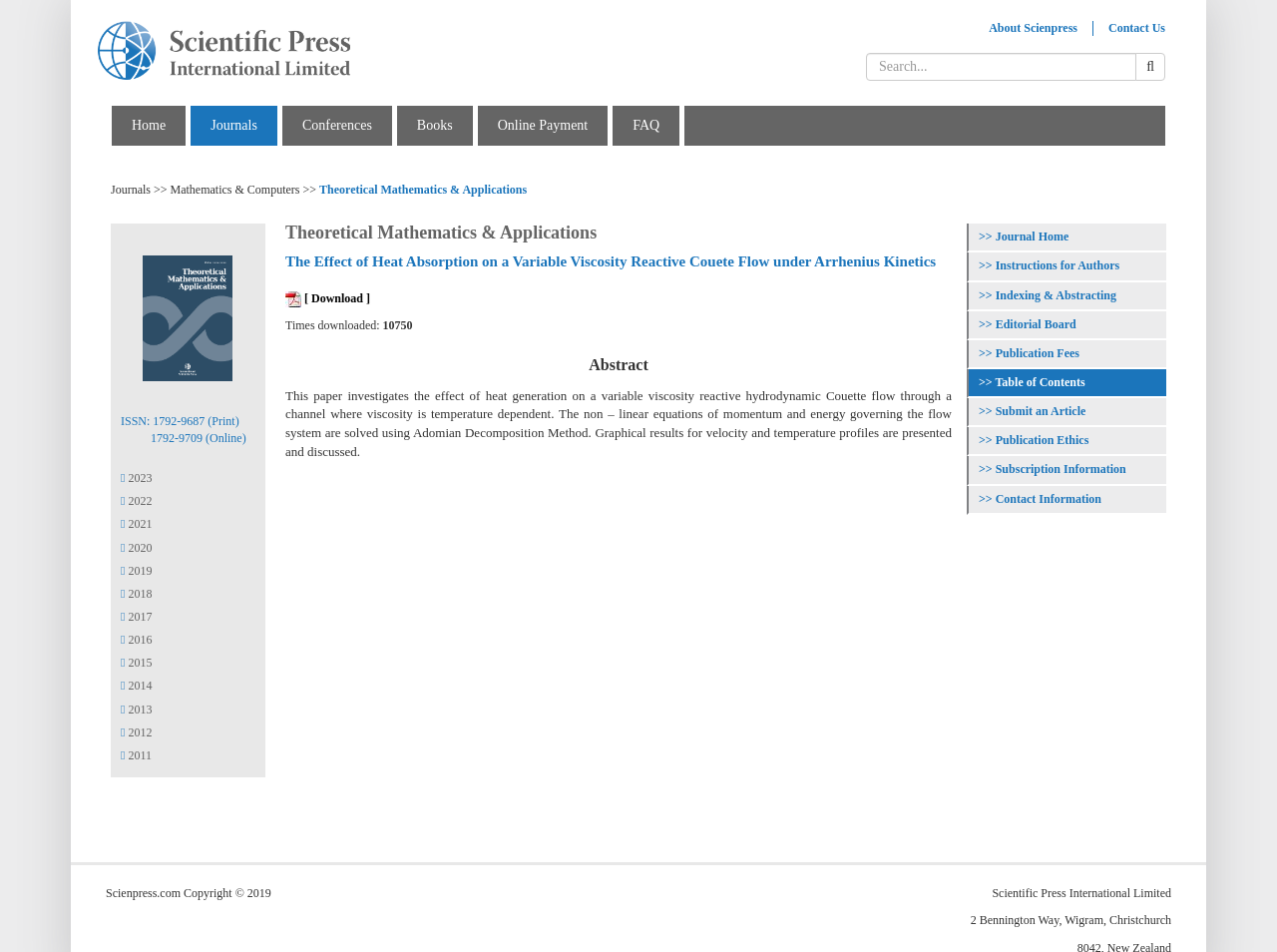Please mark the clickable region by giving the bounding box coordinates needed to complete this instruction: "Search for a journal".

[0.678, 0.056, 0.89, 0.085]